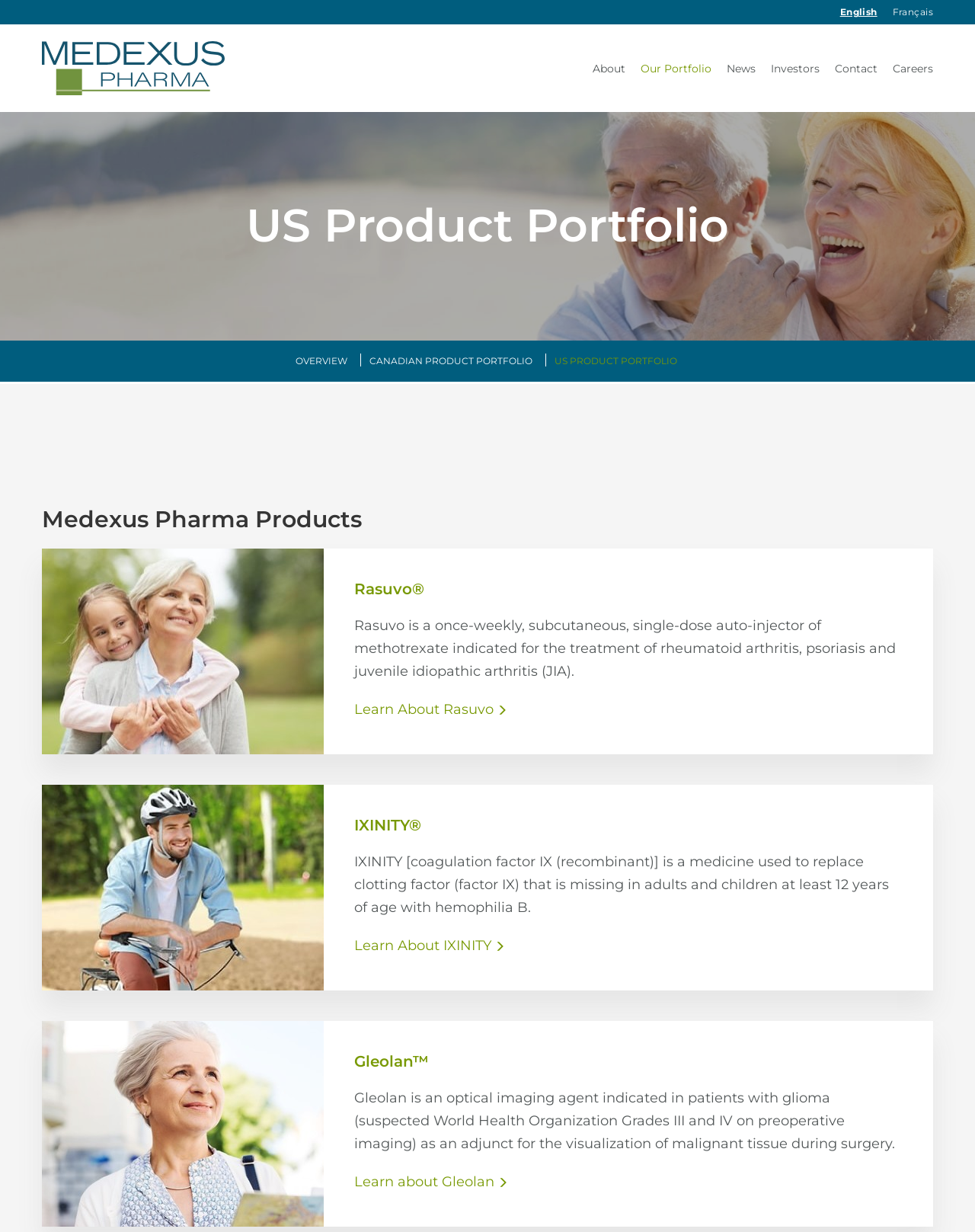Please find the bounding box coordinates of the element that you should click to achieve the following instruction: "View US Product Portfolio". The coordinates should be presented as four float numbers between 0 and 1: [left, top, right, bottom].

[0.559, 0.276, 0.706, 0.31]